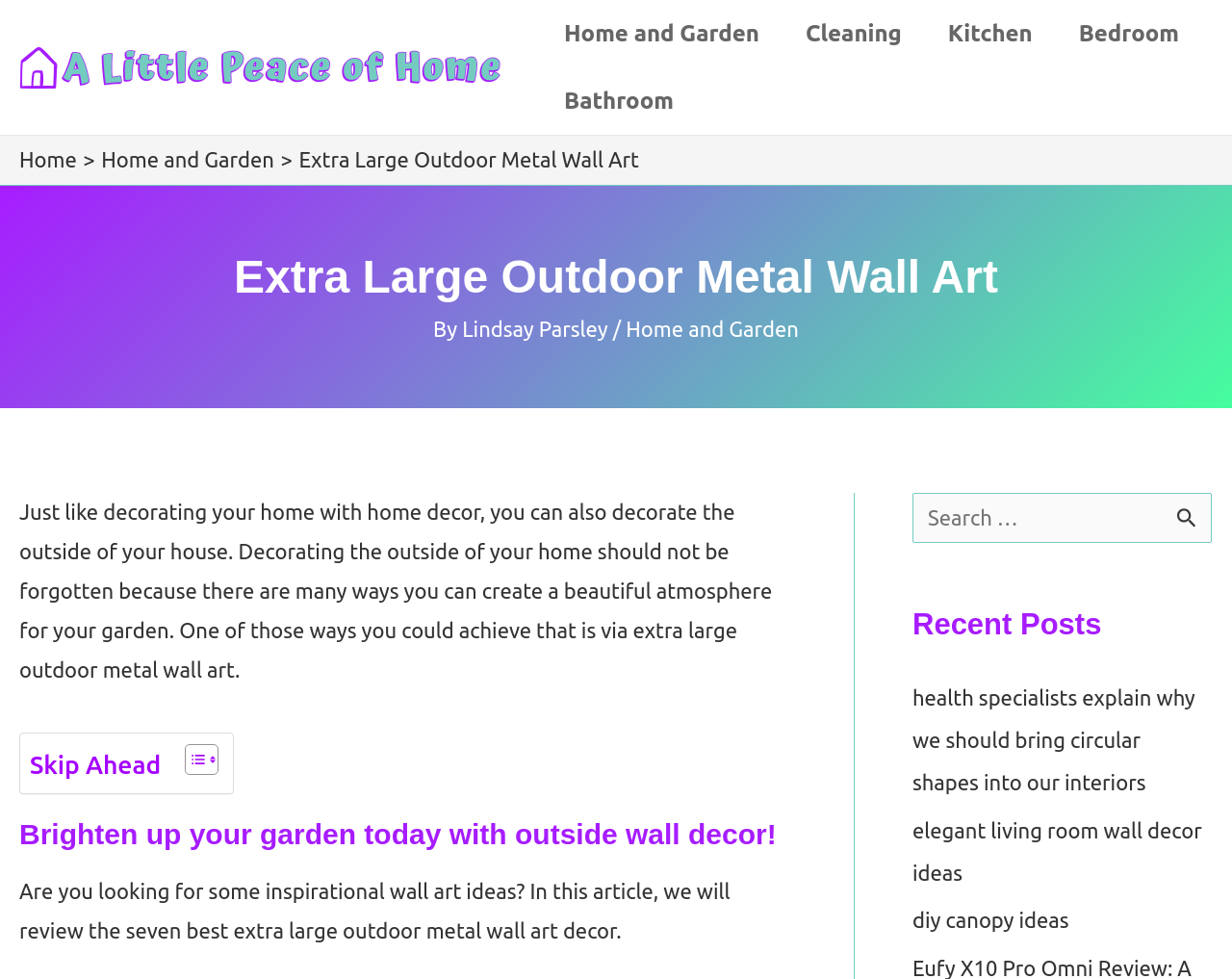Determine the bounding box coordinates of the section I need to click to execute the following instruction: "Click the 'Home and Garden' link in the navigation menu". Provide the coordinates as four float numbers between 0 and 1, i.e., [left, top, right, bottom].

[0.439, 0.0, 0.635, 0.069]